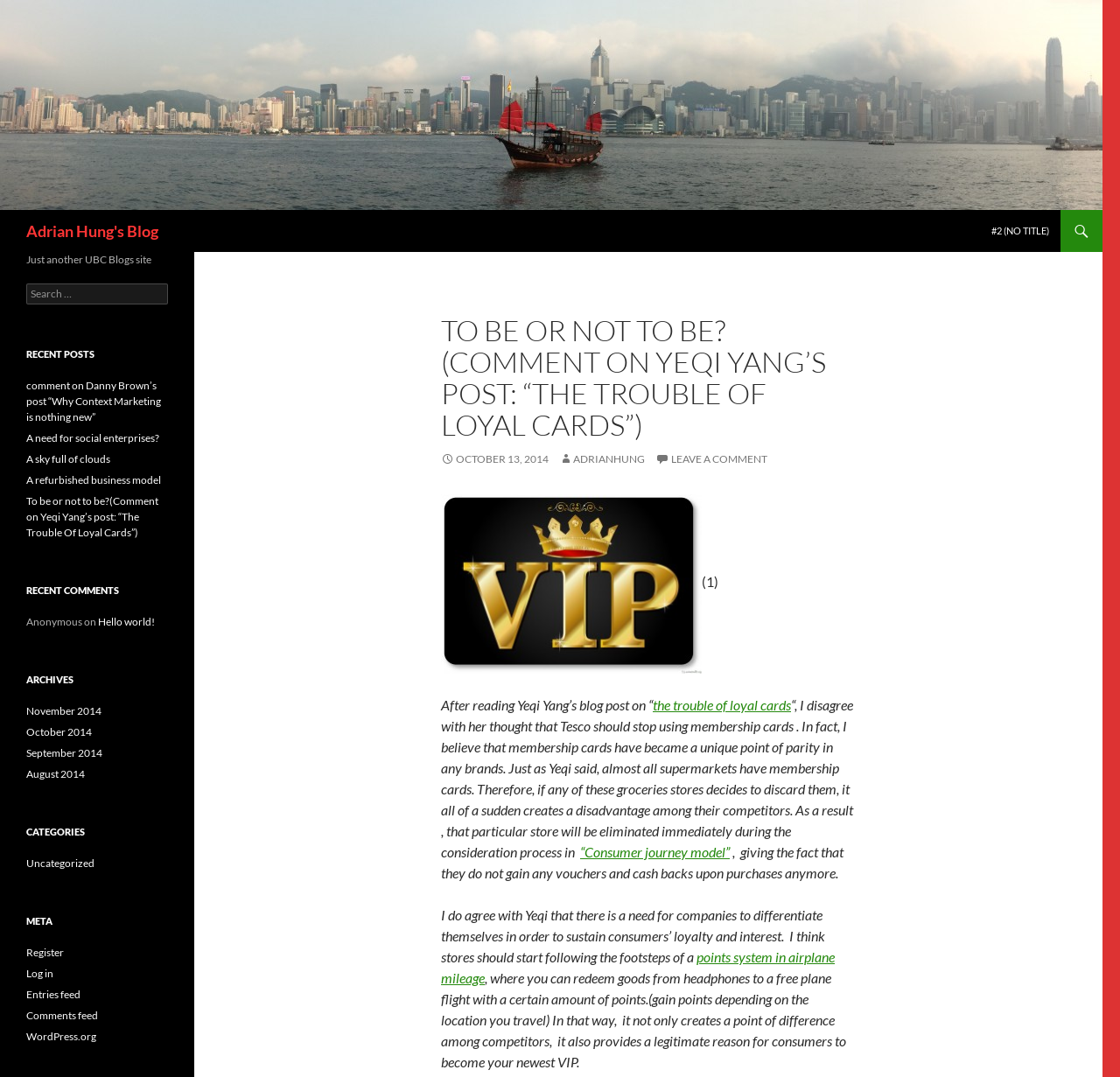Write an elaborate caption that captures the essence of the webpage.

This webpage is a blog post titled "To be or not to be?(Comment on Yeqi Yang’s post: “The Trouble Of Loyal Cards”)" on Adrian Hung's Blog. At the top, there is a header section with a link to the blog's homepage, an image of the blog's logo, and a search bar. Below the header, there is a main content section with a heading that displays the title of the blog post.

The blog post is a commentary on Yeqi Yang's post about the trouble of loyal cards. The author disagrees with Yeqi's thought that Tesco should stop using membership cards and believes that membership cards have become a unique point of parity in any brand. The author also agrees that companies need to differentiate themselves to sustain consumers' loyalty and interest.

On the right side of the page, there are several sections, including "Recent Posts", "Recent Comments", "Archives", "Categories", and "Meta". The "Recent Posts" section lists several recent blog posts, including the current one. The "Recent Comments" section shows a recent comment from an anonymous user. The "Archives" section lists several months, including November 2014, October 2014, and September 2014. The "Categories" section only has one category, "Uncategorized". The "Meta" section has several links, including "Register", "Log in", "Entries feed", "Comments feed", and "WordPress.org".

There are several links and images throughout the page, including a link to Yeqi Yang's original post, a link to the concept of "Consumer journey model", and an image with a "vip" label. The page also has a "SKIP TO CONTENT" link at the top right corner, which allows users to skip the header section and go directly to the main content.